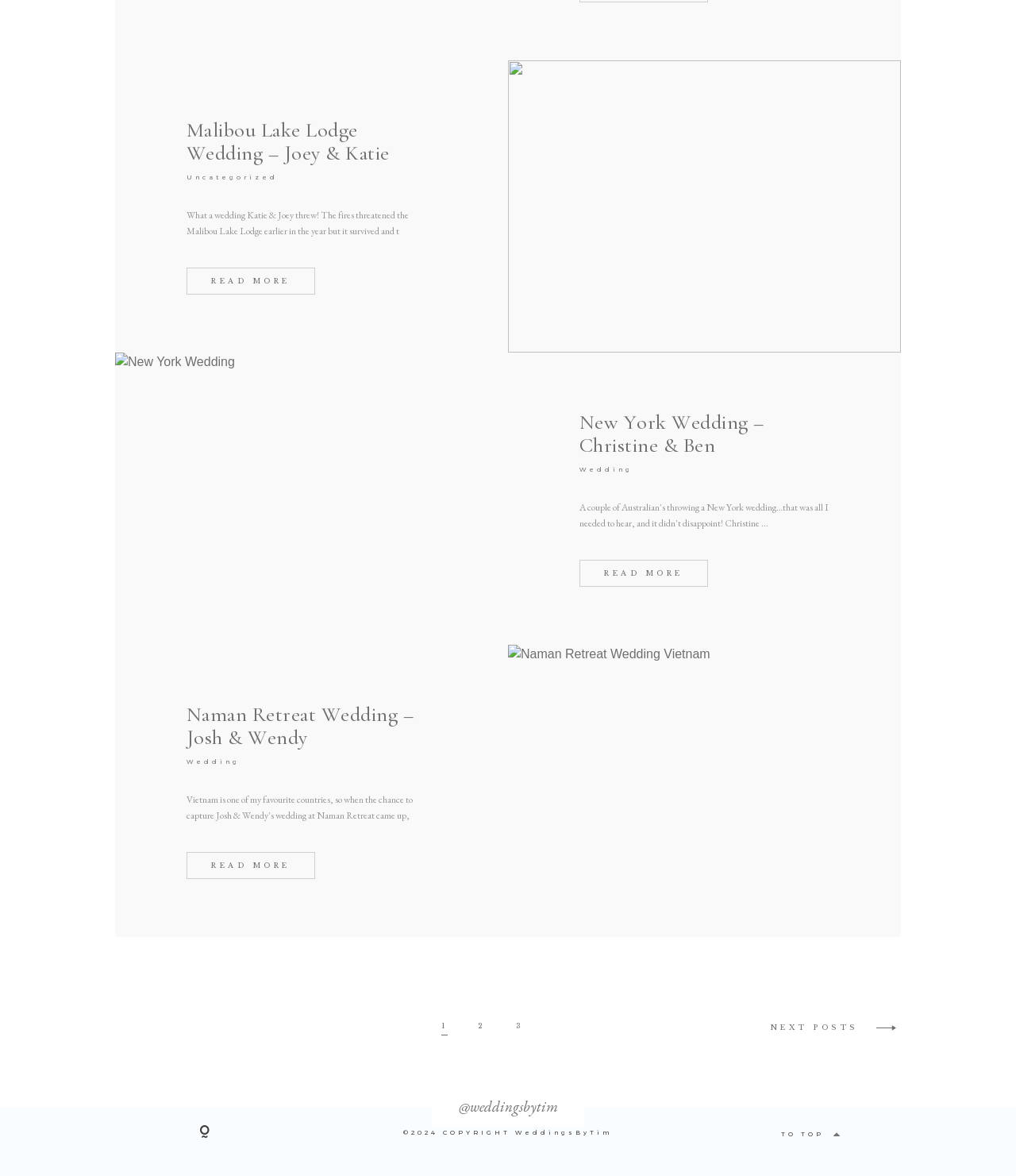Predict the bounding box for the UI component with the following description: "NEXT POSTS".

[0.759, 0.864, 0.887, 0.88]